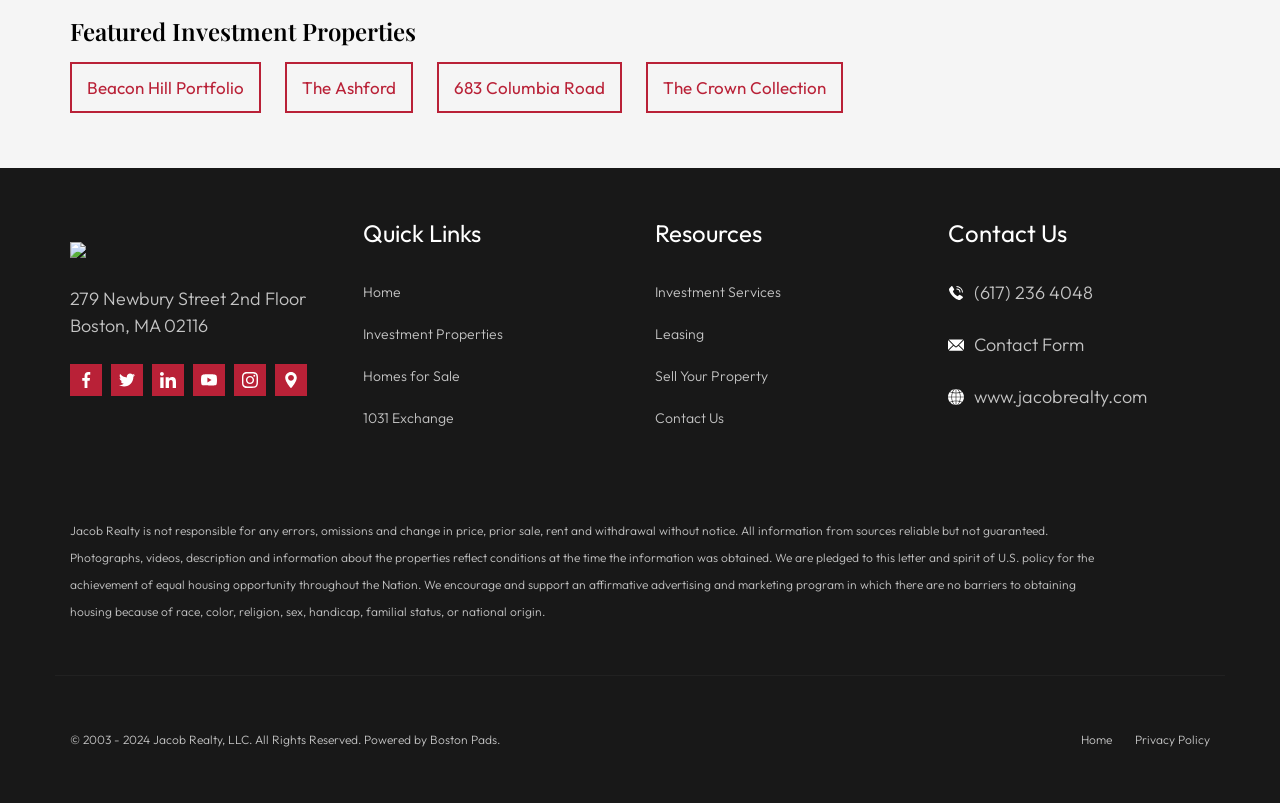Extract the bounding box coordinates for the described element: "Investment Properties". The coordinates should be represented as four float numbers between 0 and 1: [left, top, right, bottom].

[0.283, 0.405, 0.393, 0.427]